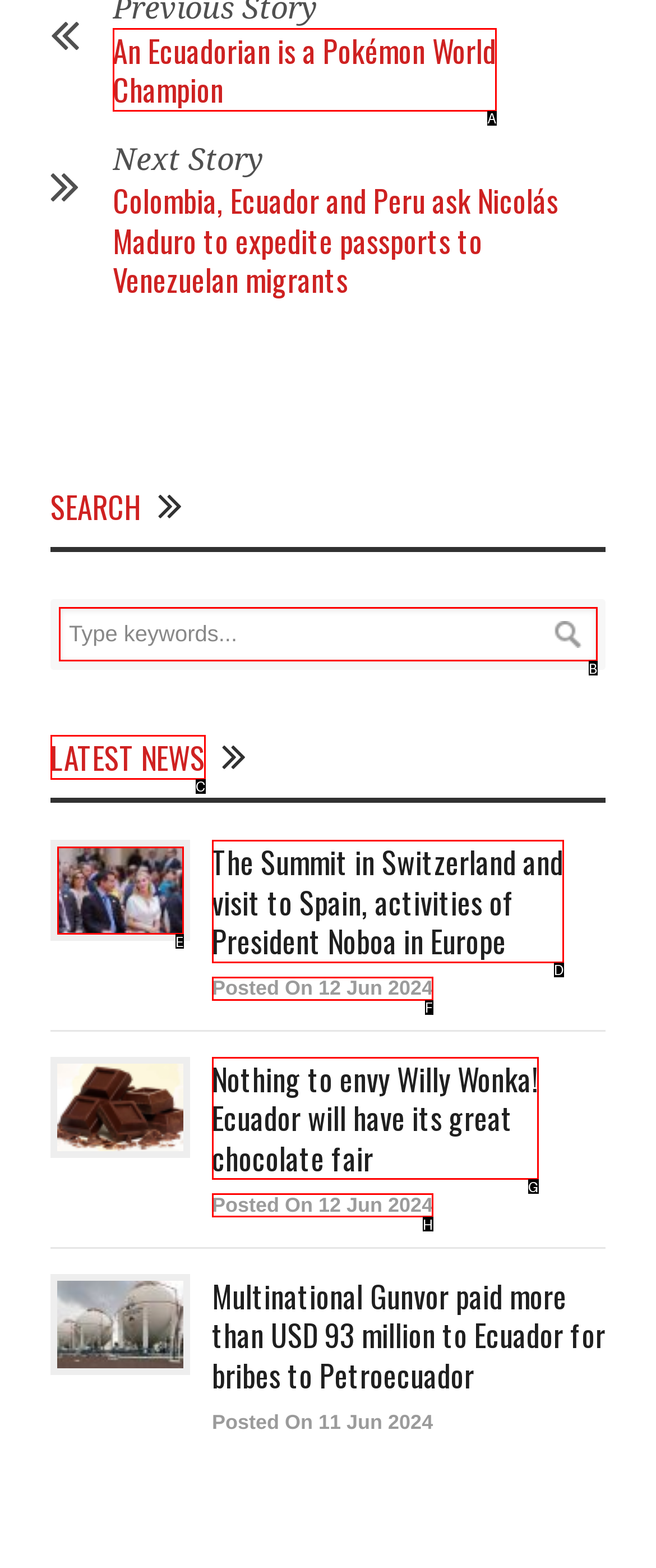What is the letter of the UI element you should click to Read the latest news? Provide the letter directly.

C